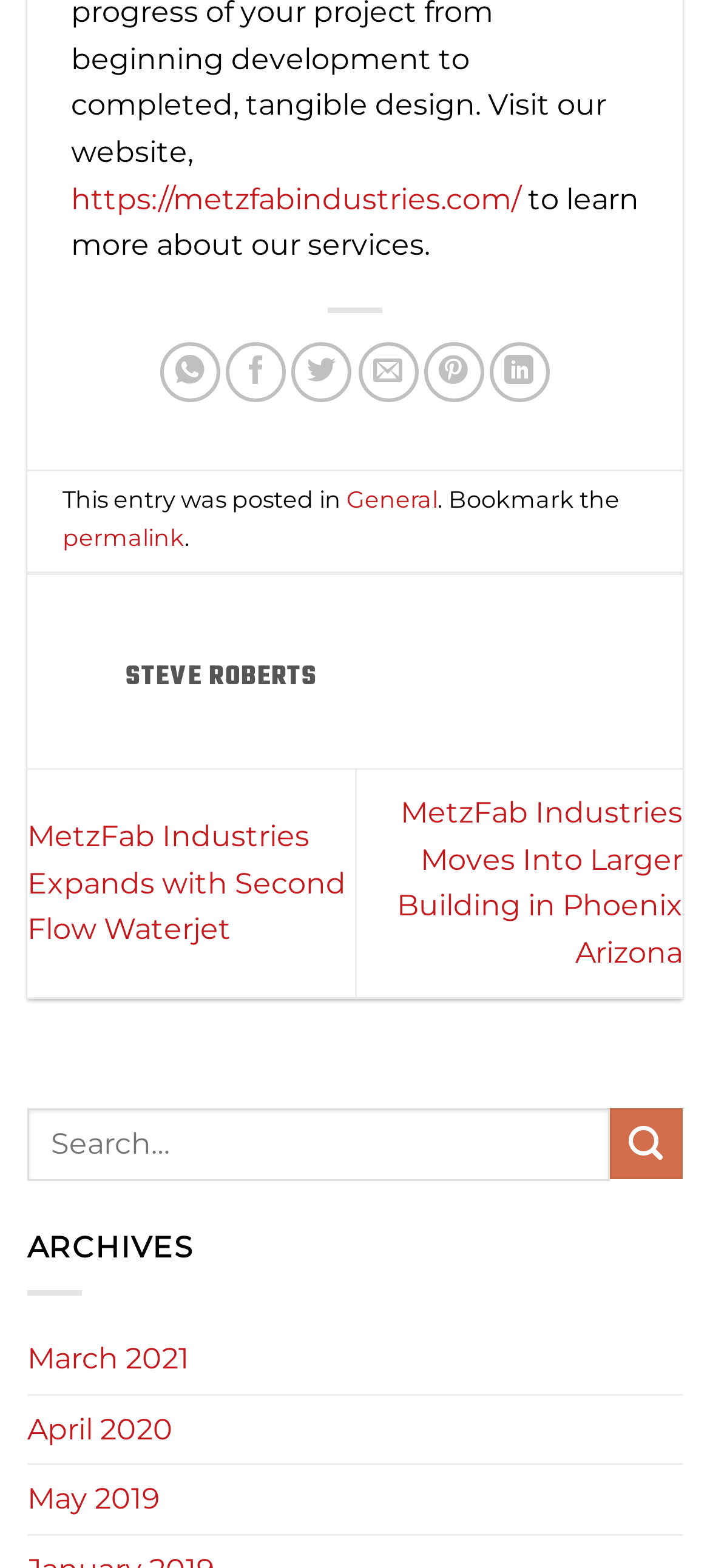Could you provide the bounding box coordinates for the portion of the screen to click to complete this instruction: "read about STEVE ROBERTS"?

[0.177, 0.404, 0.9, 0.443]